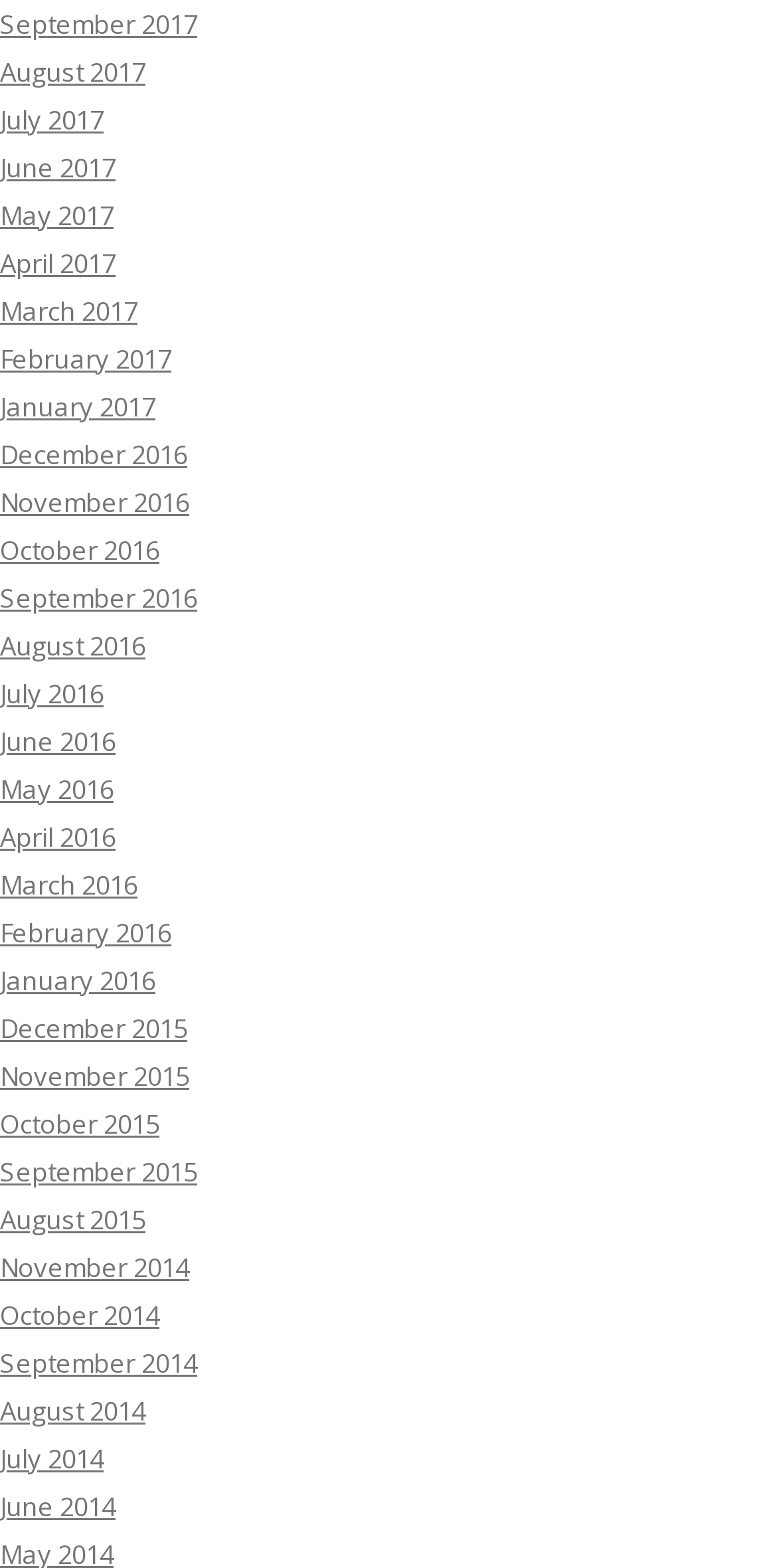Are there any months listed from 2018?
Refer to the image and give a detailed answer to the question.

I looked at the links on the webpage and did not find any months listed from 2018, the latest month listed is September 2017.